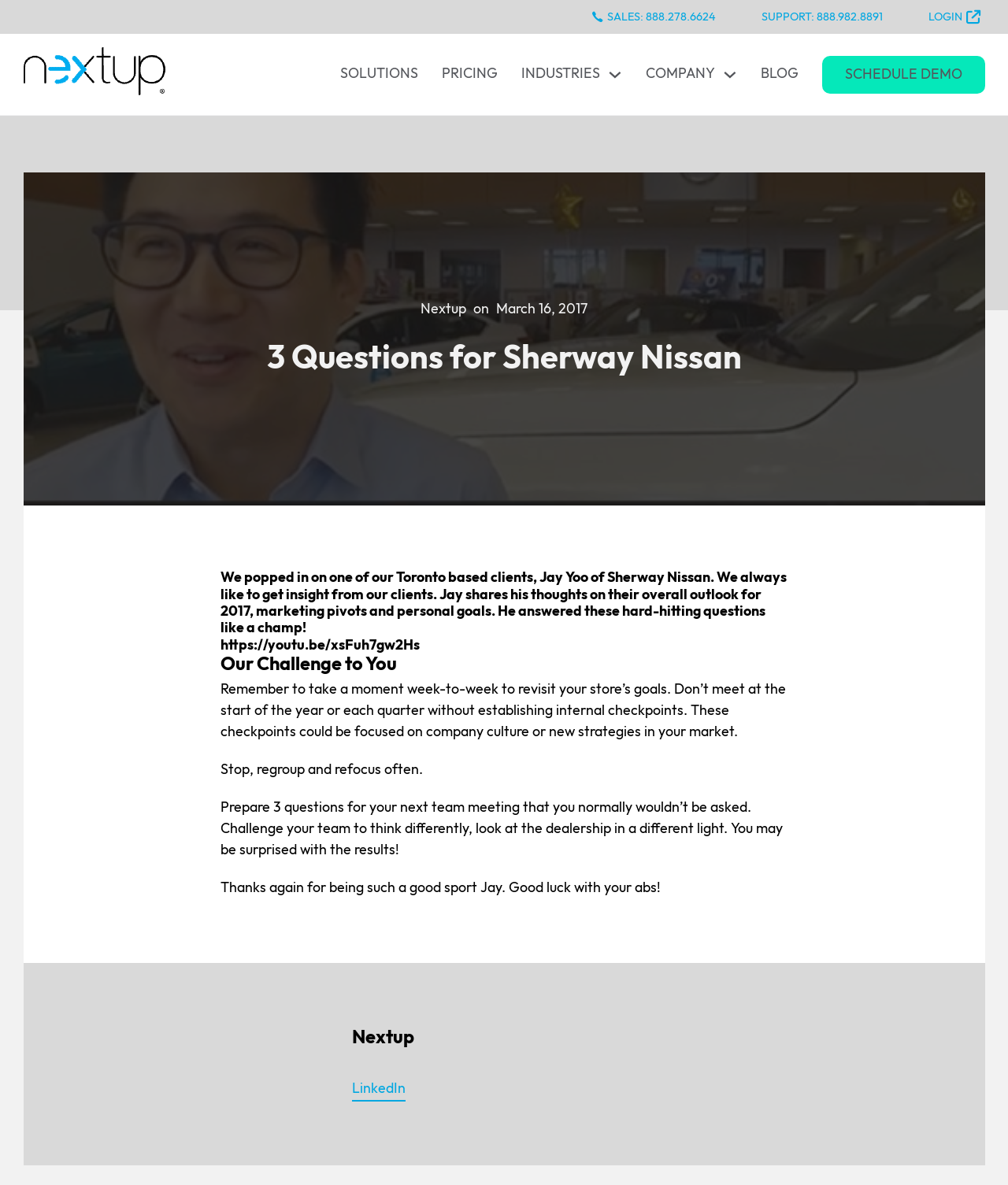Find the bounding box coordinates for the area that must be clicked to perform this action: "Watch the video".

[0.219, 0.538, 0.416, 0.551]